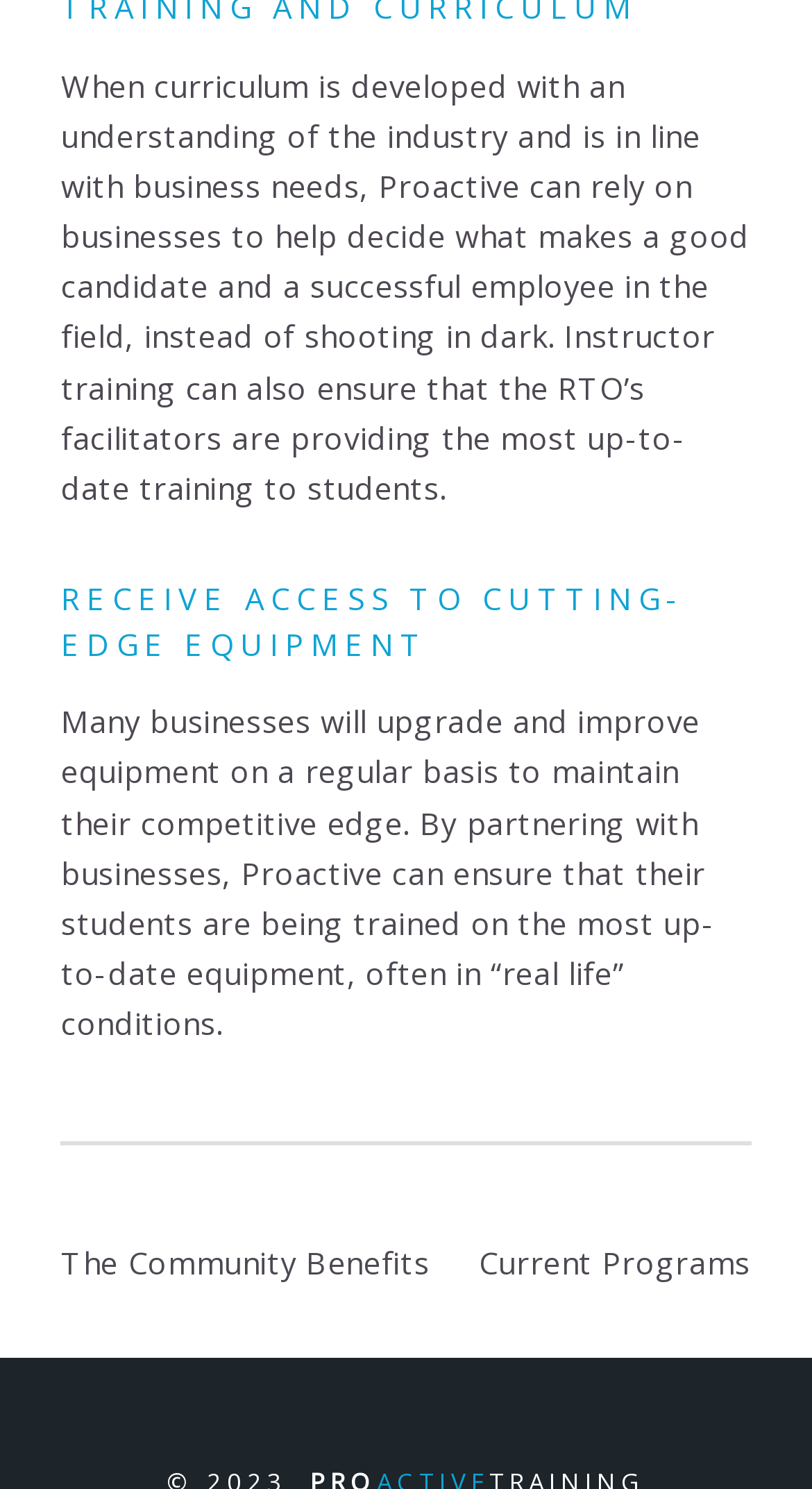Locate the bounding box of the UI element with the following description: "Current Programs".

[0.589, 0.833, 0.925, 0.861]